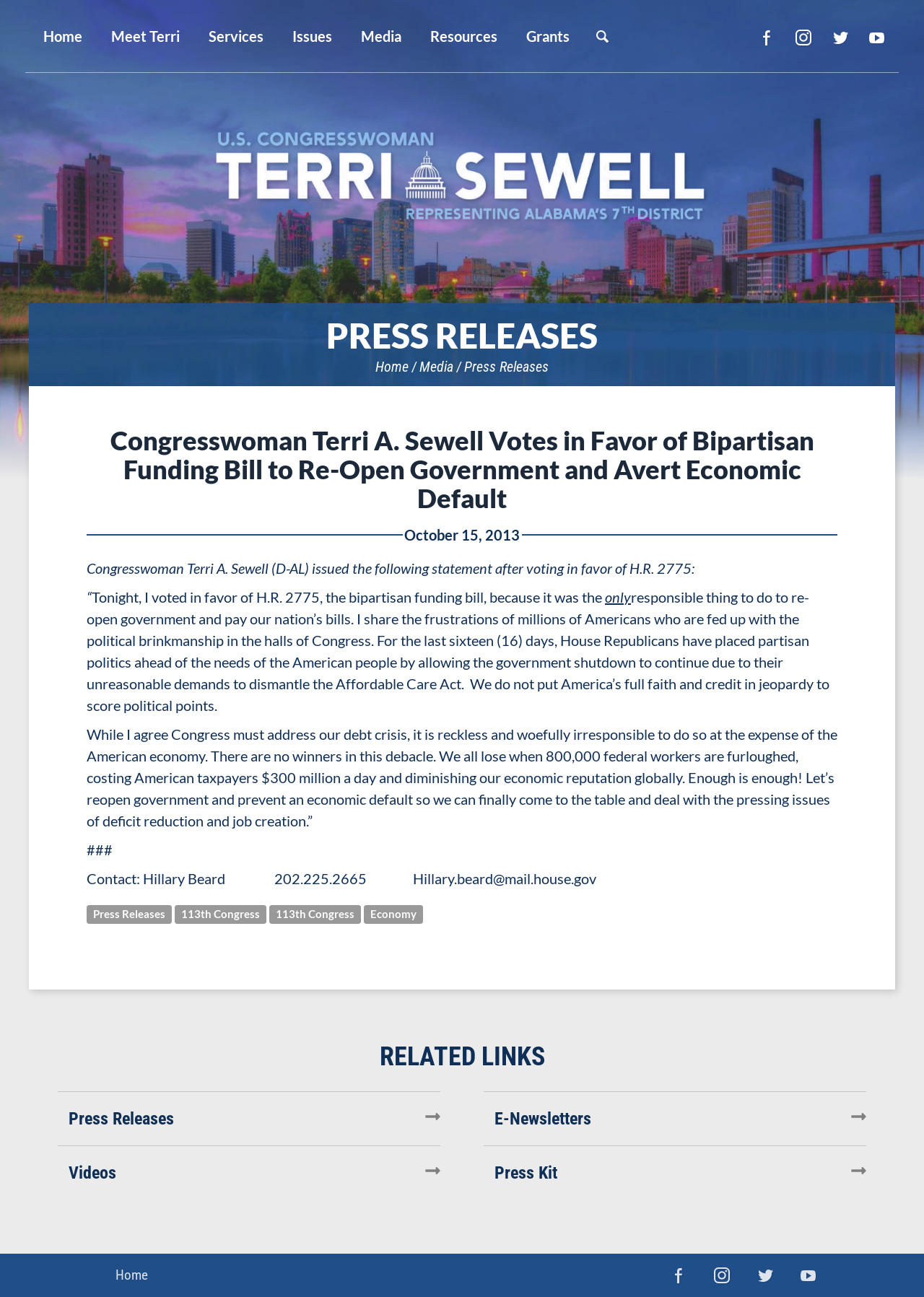What social media platforms are linked on the webpage?
Refer to the image and provide a concise answer in one word or phrase.

Facebook, Instagram, Twitter, YouTube